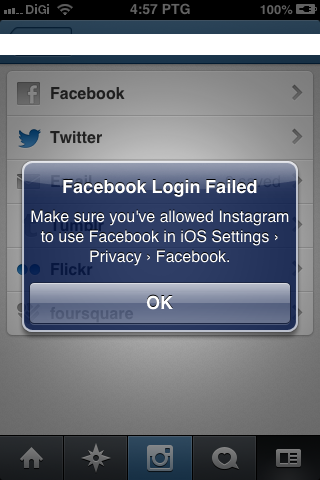What social media platform is the user trying to share content through?
Please utilize the information in the image to give a detailed response to the question.

The user is trying to share content through Instagram, as indicated by the notification advising the user to ensure that Instagram has permission to use Facebook in the iOS settings.